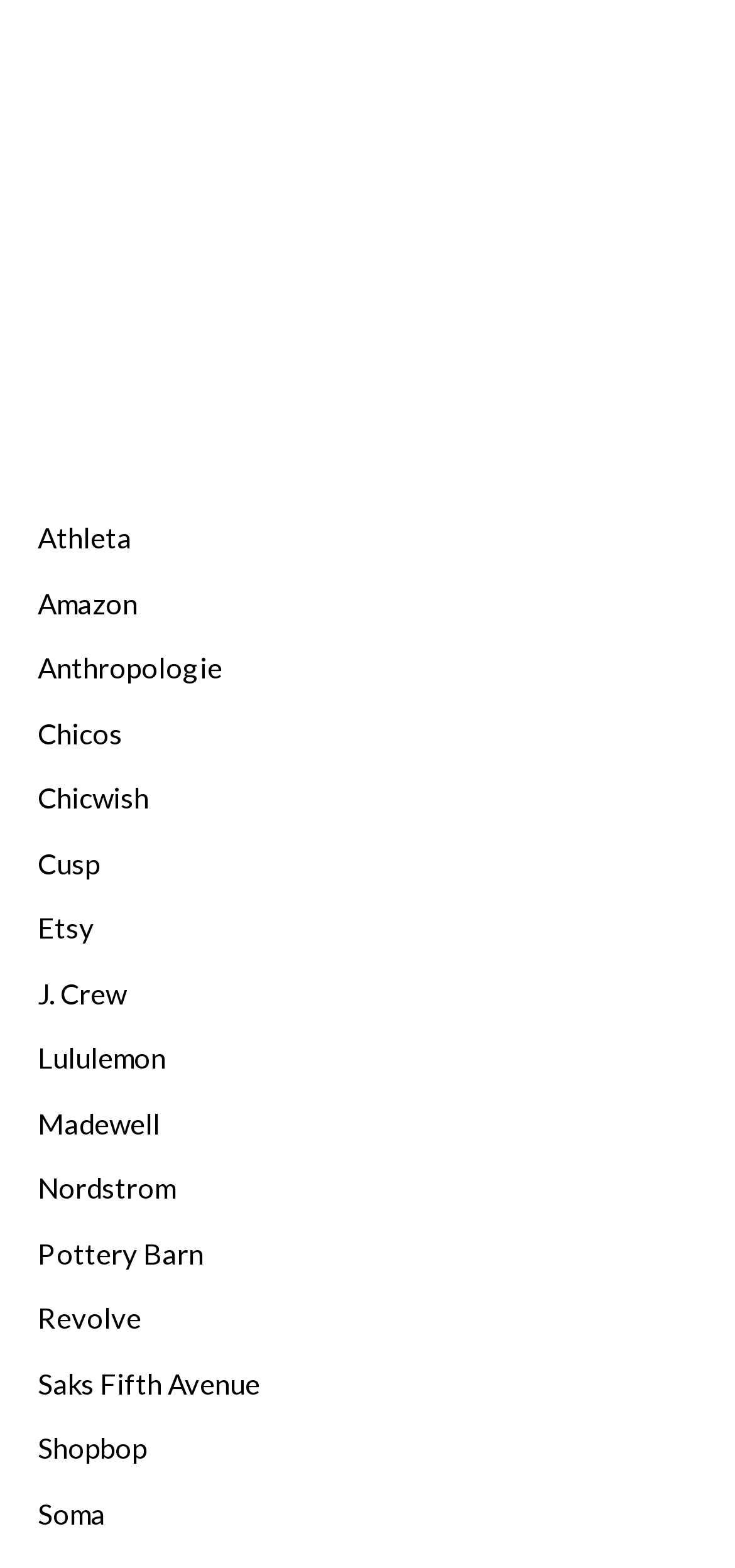Given the description of a UI element: "Saks Fifth Avenue", identify the bounding box coordinates of the matching element in the webpage screenshot.

[0.051, 0.871, 0.354, 0.893]